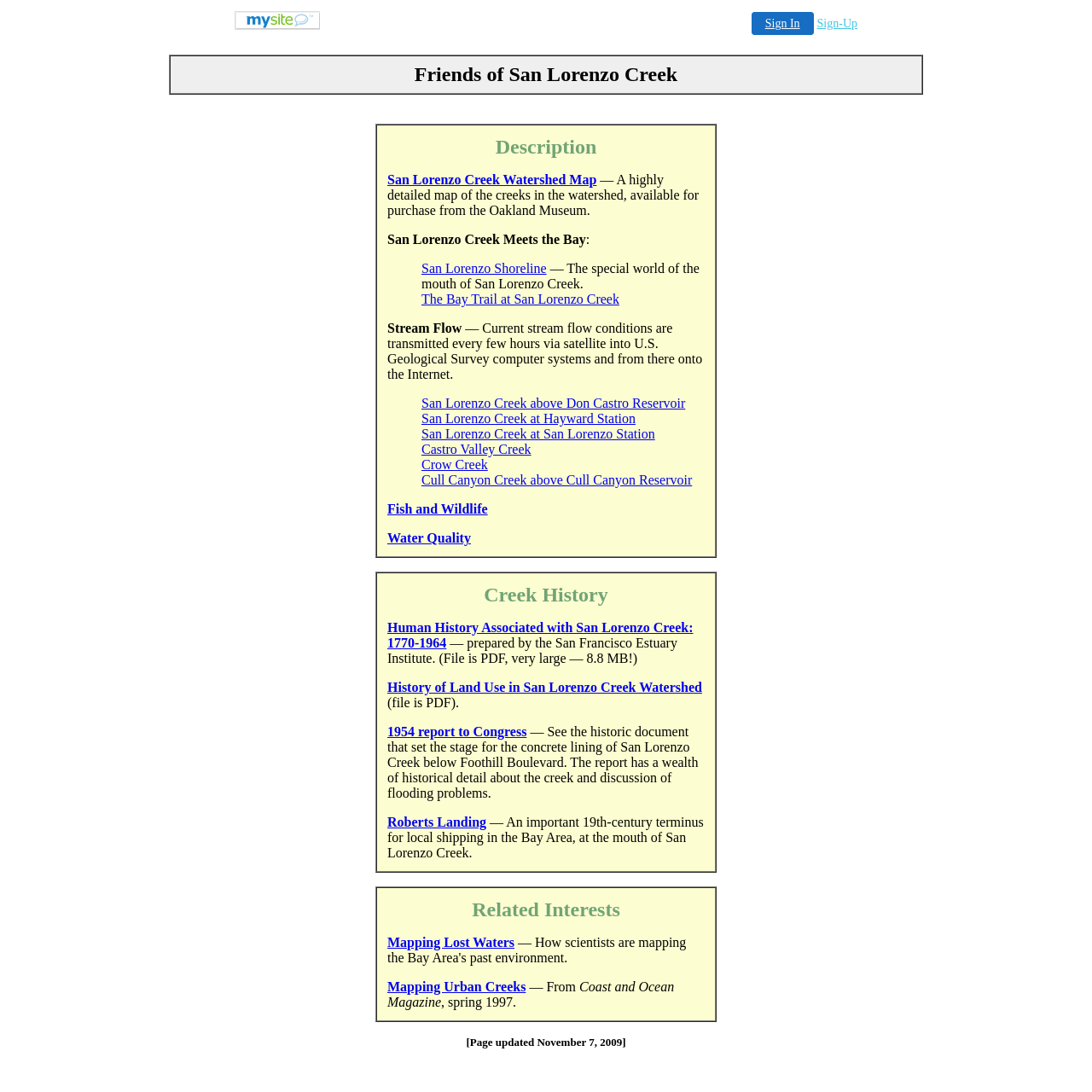Use a single word or phrase to answer this question: 
How many tables are there on this webpage?

4